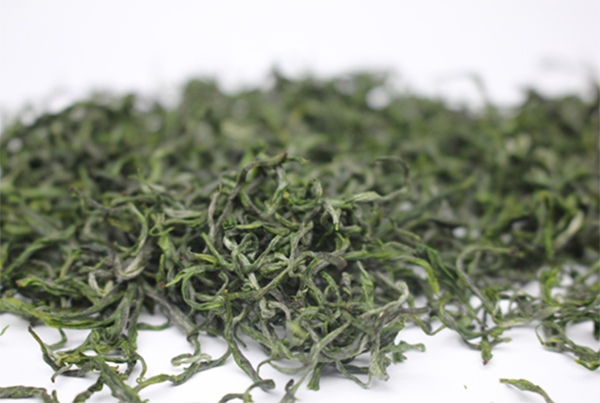Review the image closely and give a comprehensive answer to the question: What is the amino acid content of Baojing Gold Tea?

According to the caption, Baojing Gold Tea has an 'impressive amino acid content—approximately 7%', which is twice that of other green teas harvested during the same period.